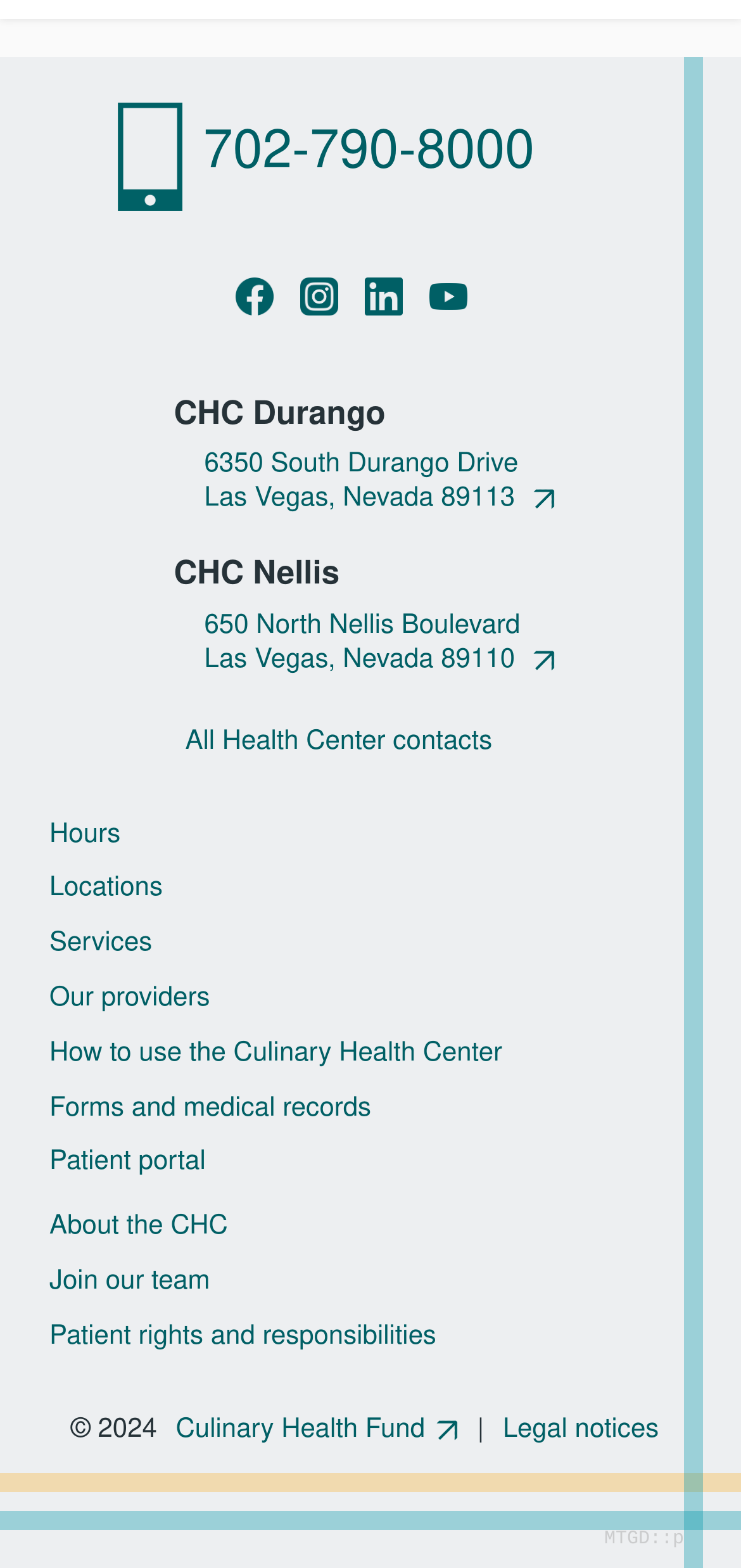What is the address of CHC Durango?
Using the image as a reference, deliver a detailed and thorough answer to the question.

I found the address of CHC Durango by looking at the link below the 'CHC Durango' heading, which is '6350 South Durango Drive Las Vegas, Nevada 89113'.